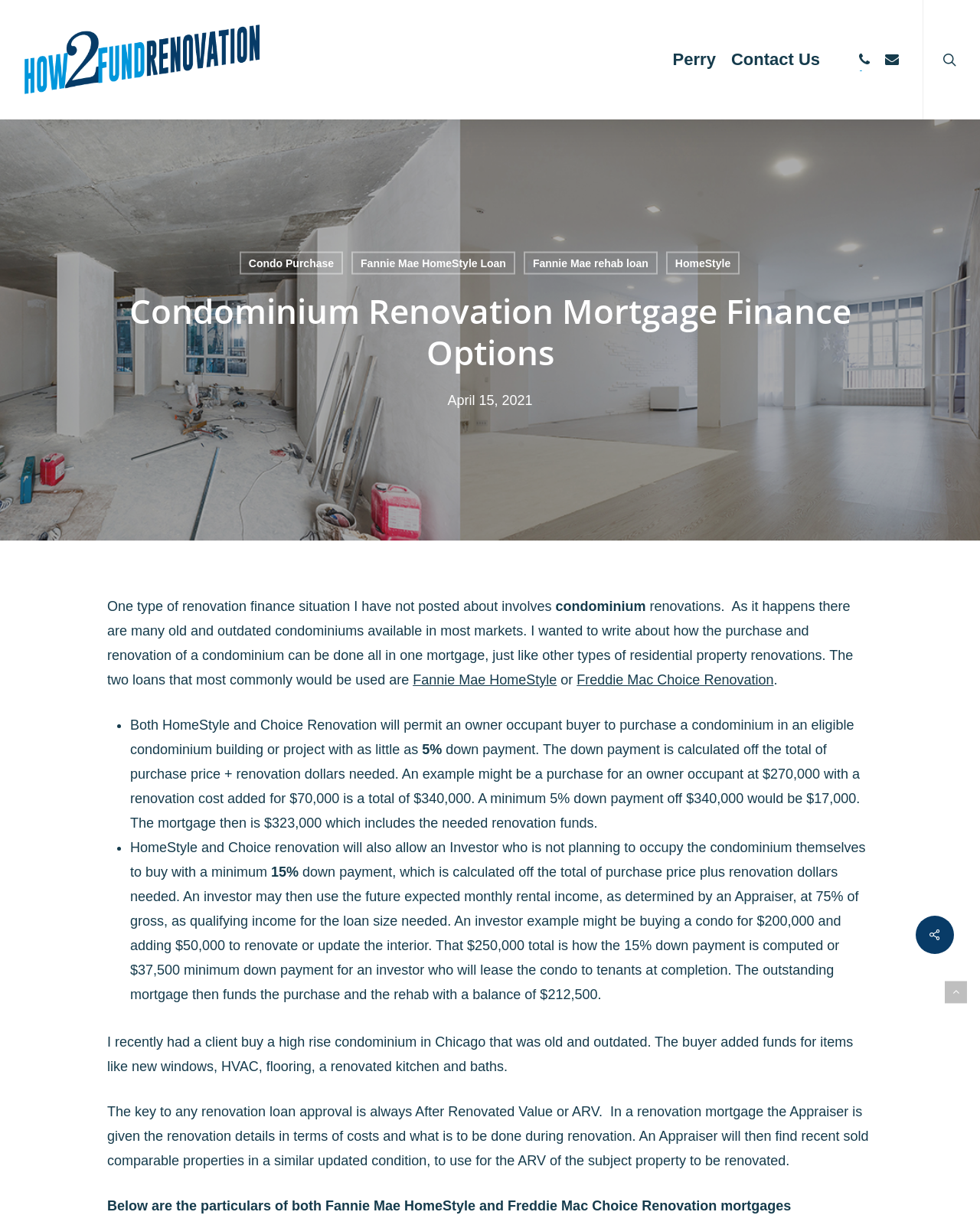Locate the bounding box coordinates of the element that needs to be clicked to carry out the instruction: "Click on 'Condo Purchase'". The coordinates should be given as four float numbers ranging from 0 to 1, i.e., [left, top, right, bottom].

[0.244, 0.205, 0.35, 0.224]